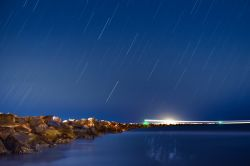Create a detailed narrative that captures the essence of the image.

This captivating long-exposure photograph captures the beauty of star trails set against a serene nighttime landscape. The image showcases a rocky shoreline that leads the viewer's eye towards a softly illuminated horizon. The deep blue sky is adorned with streaks of light, the result of stars moving across the frame over an extended exposure time, creating a mesmerizing trail effect. In the distance, a beacon of light can be seen, possibly from a lighthouse or distant buildings, hinting at human presence amidst the natural setting. 

This particular shot was inspired by a desire to capture ultra-long exposures, reflecting a thoughtful 16-minute wait during which the photographer enjoyed the tranquil surroundings, even while seated and contemplating the image developing on camera. Despite a minor distraction from a boat appearing in the frame, the photo conveys an overall sense of peace and the beauty of night photography, making it a stunning representation of a quiet evening spent under the stars.